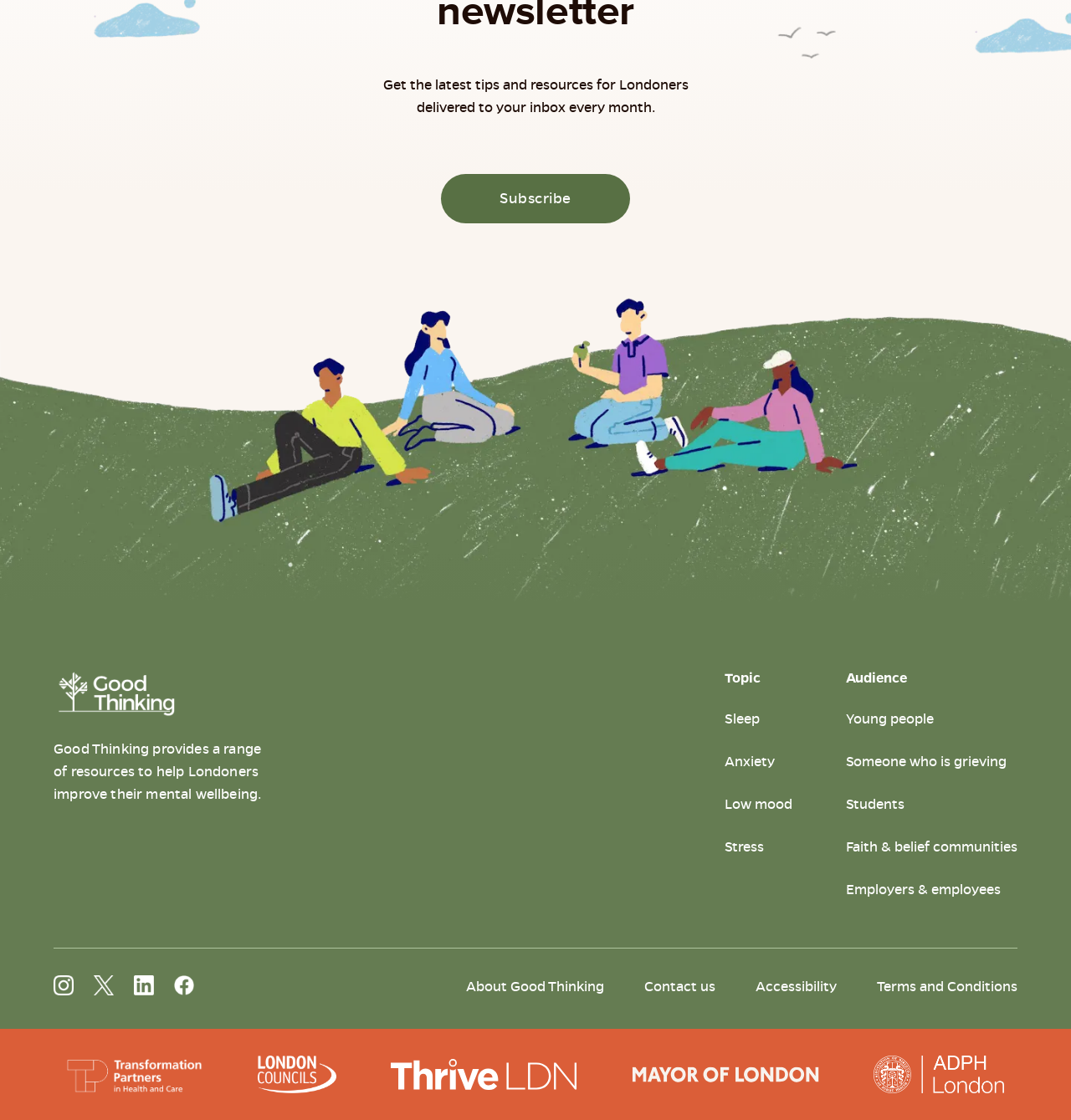Show the bounding box coordinates of the region that should be clicked to follow the instruction: "Explore resources for young people."

[0.79, 0.632, 0.95, 0.652]